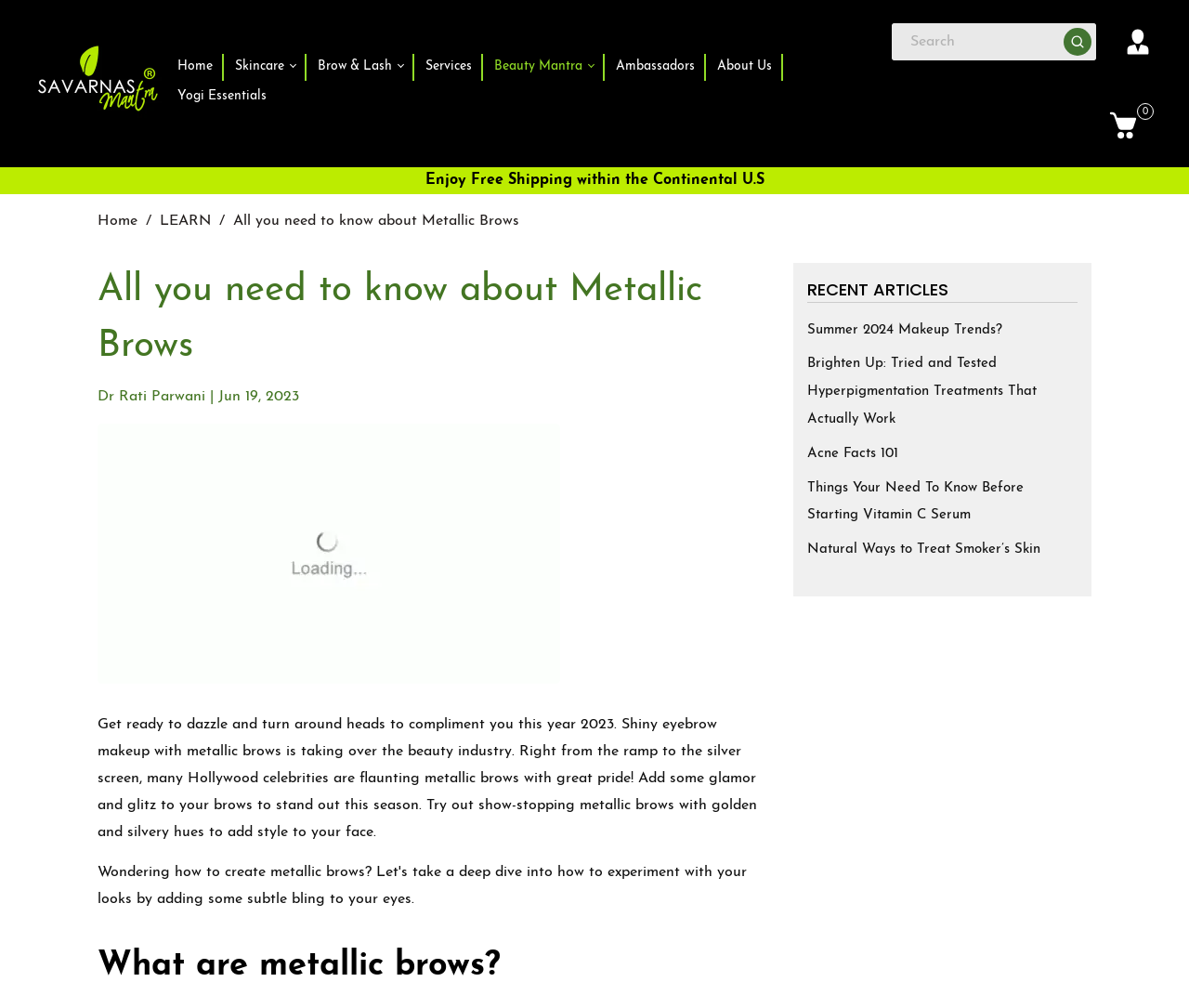Highlight the bounding box coordinates of the element that should be clicked to carry out the following instruction: "View your cart". The coordinates must be given as four float numbers ranging from 0 to 1, i.e., [left, top, right, bottom].

[0.926, 0.083, 0.977, 0.166]